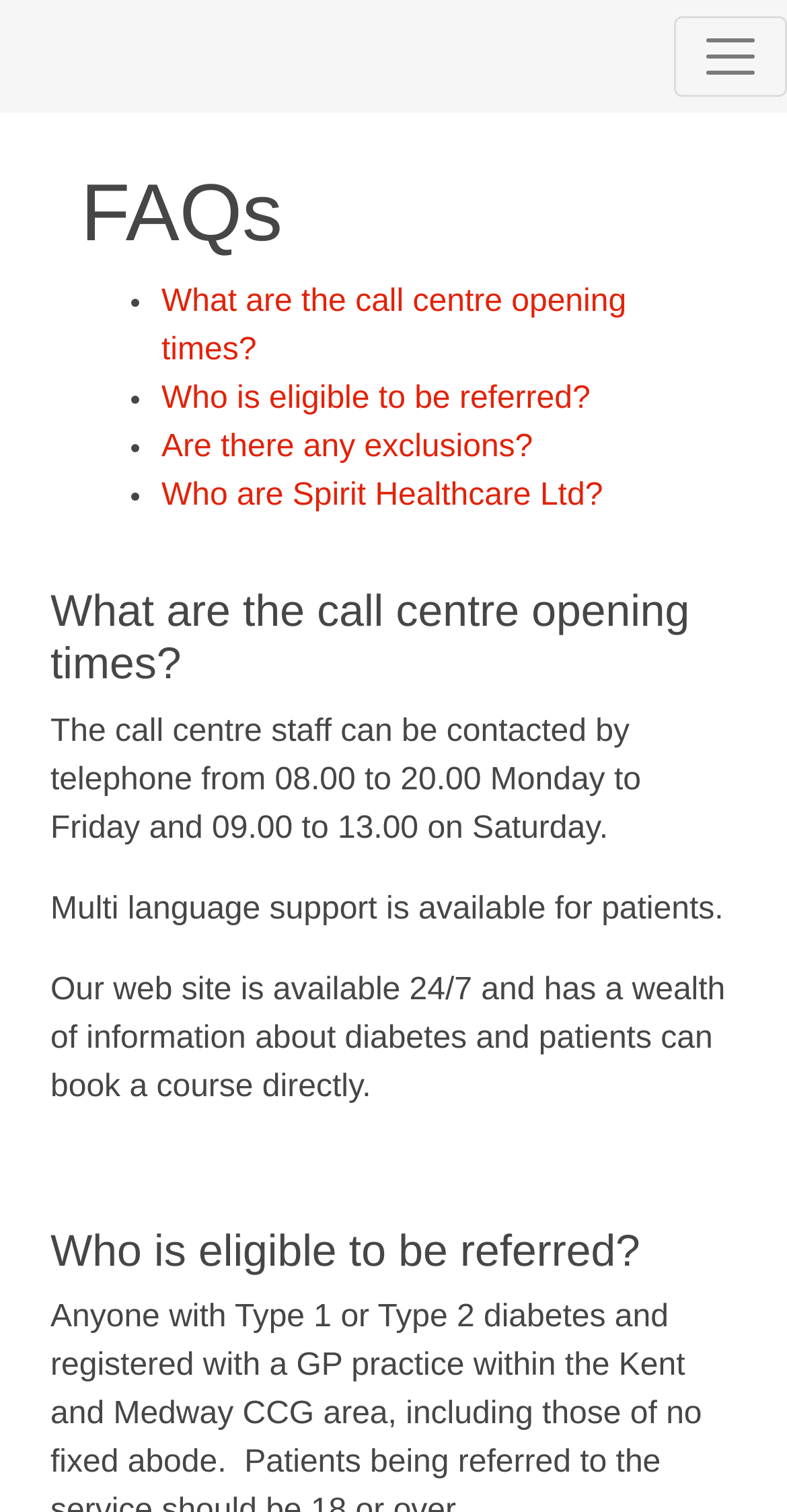Use one word or a short phrase to answer the question provided: 
What language support is available for patients?

Multi language